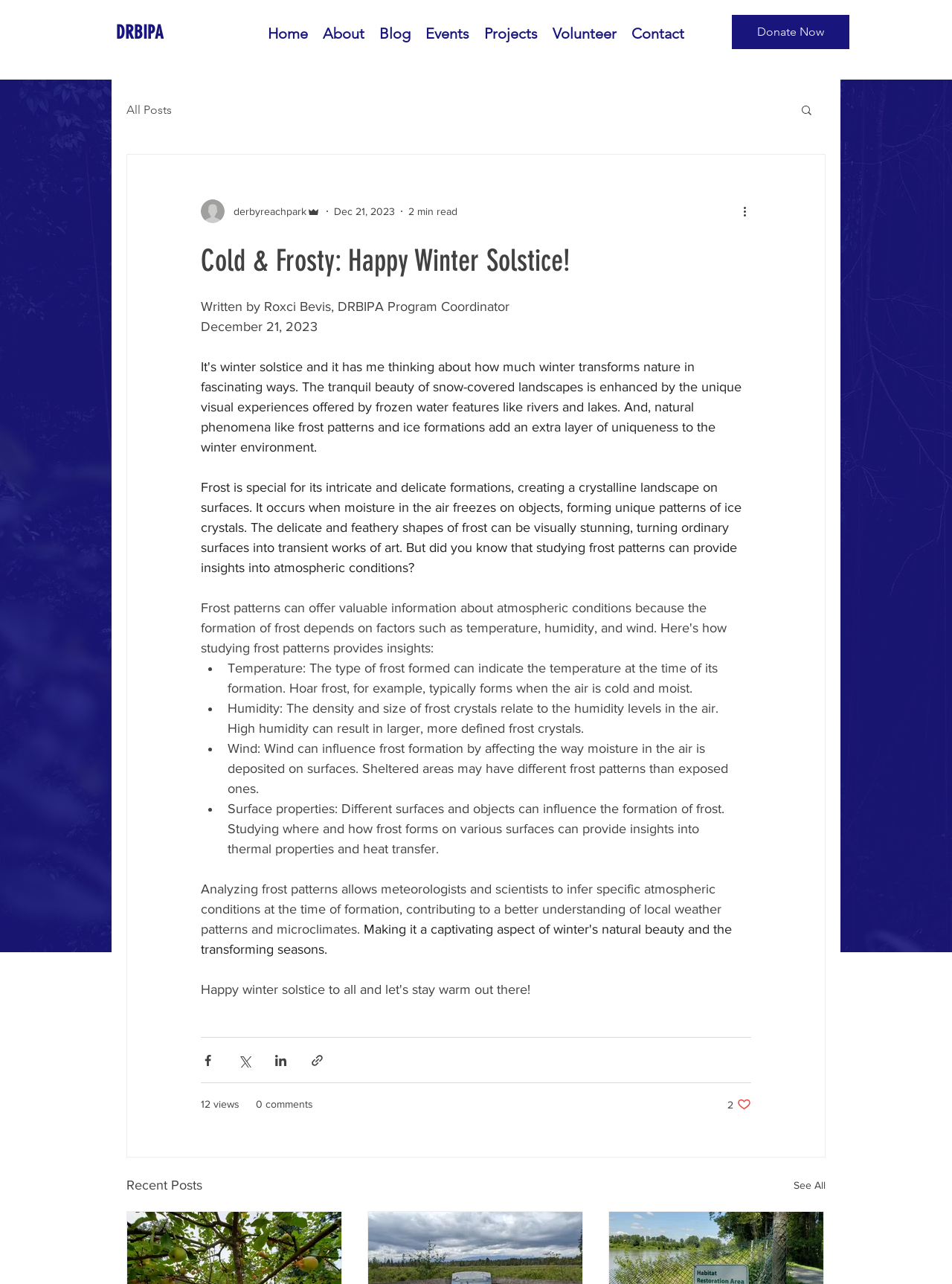How many views does the blog post have? Using the information from the screenshot, answer with a single word or phrase.

12 views